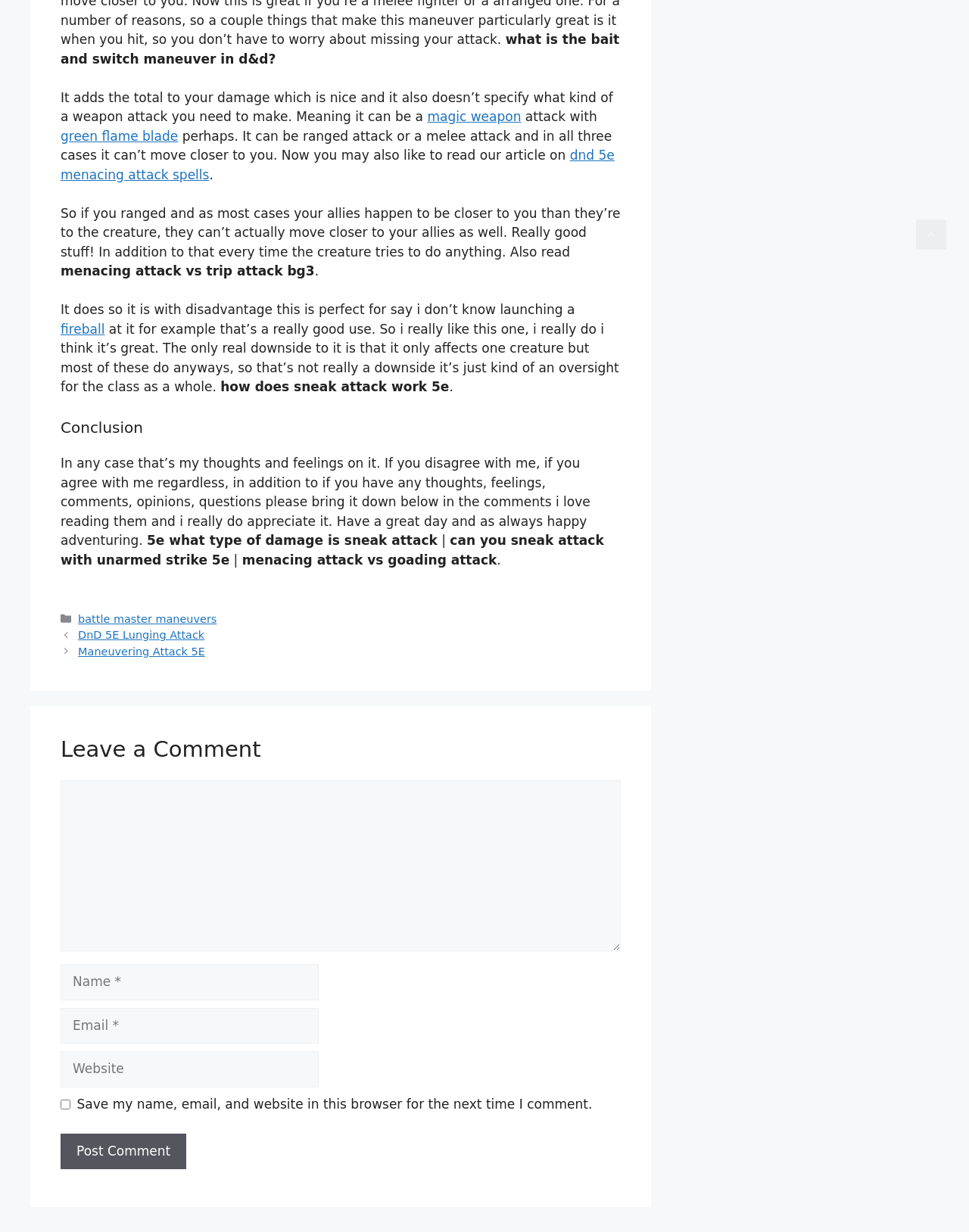Please locate the bounding box coordinates of the element's region that needs to be clicked to follow the instruction: "Click the 'green flame blade' link". The bounding box coordinates should be provided as four float numbers between 0 and 1, i.e., [left, top, right, bottom].

[0.062, 0.104, 0.184, 0.117]